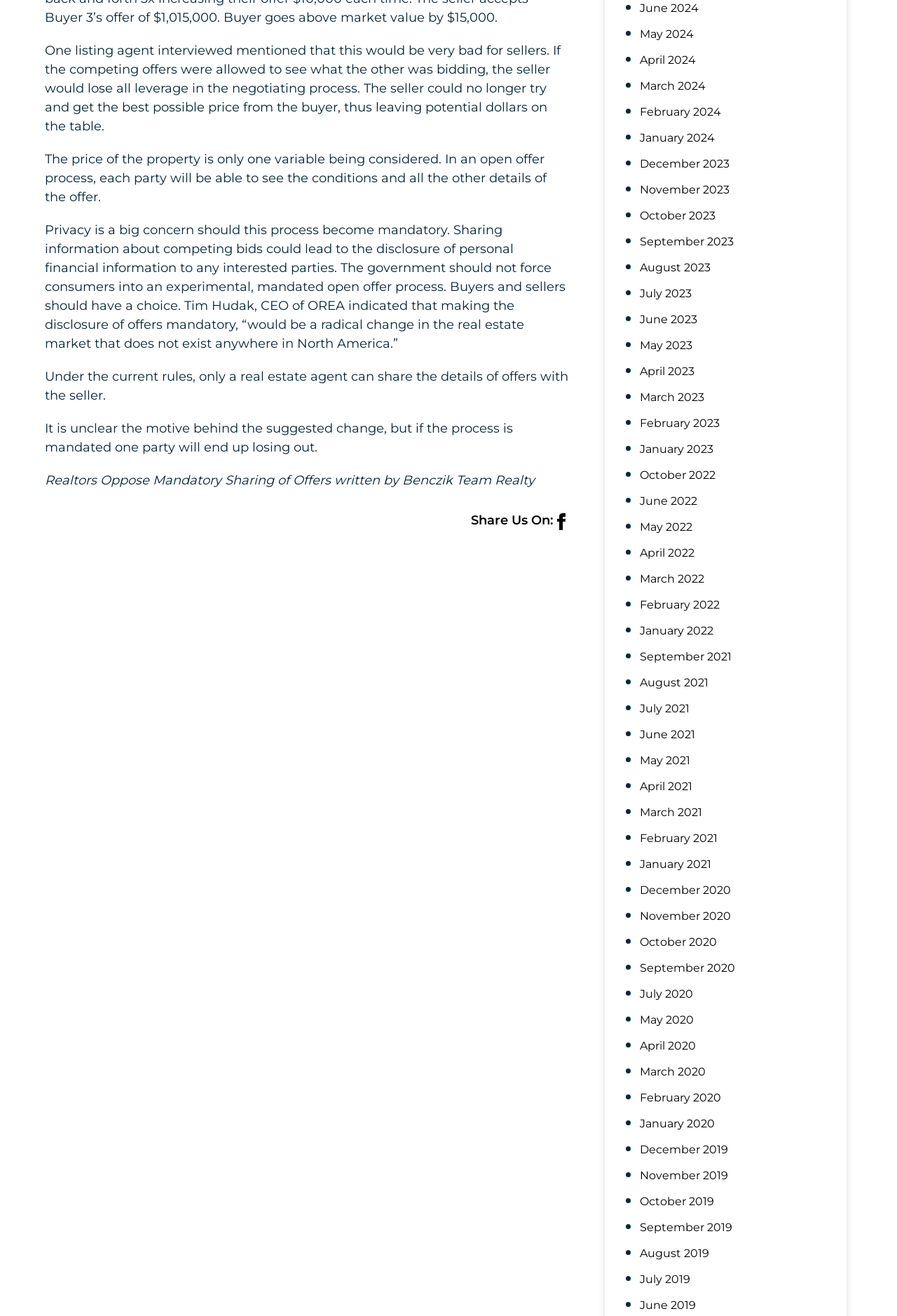Pinpoint the bounding box coordinates of the area that must be clicked to complete this instruction: "Click the link to Pacific Northwest".

None